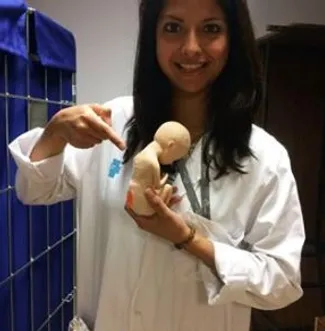Using the information in the image, give a detailed answer to the following question: What is the object being pointed at?

The healthcare professional is pointing at a small anatomical model or prototype that resembles a fetus, which is likely being used for surgical training and interventions, highlighting the innovative design and printing of preoperative models.